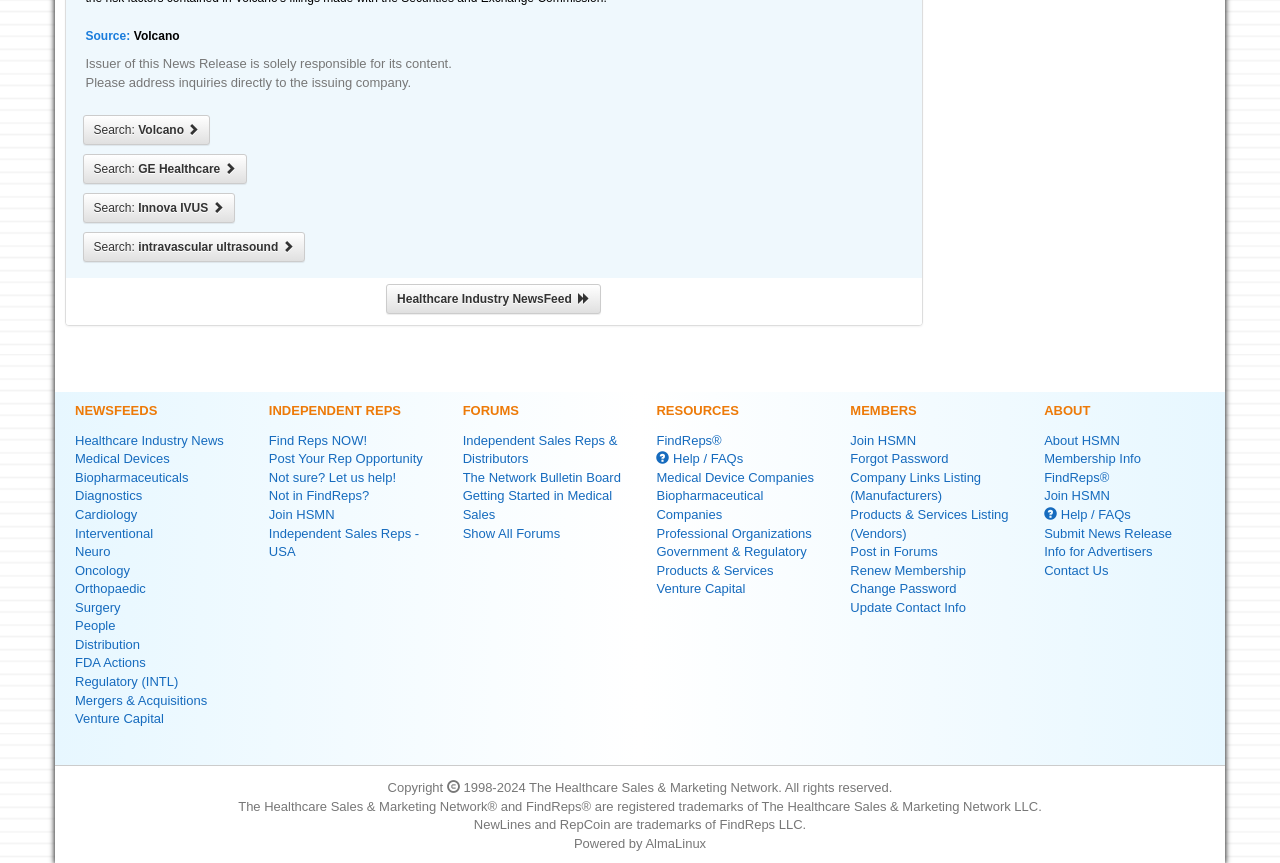What is the purpose of the website? Examine the screenshot and reply using just one word or a brief phrase.

Healthcare industry news and resources